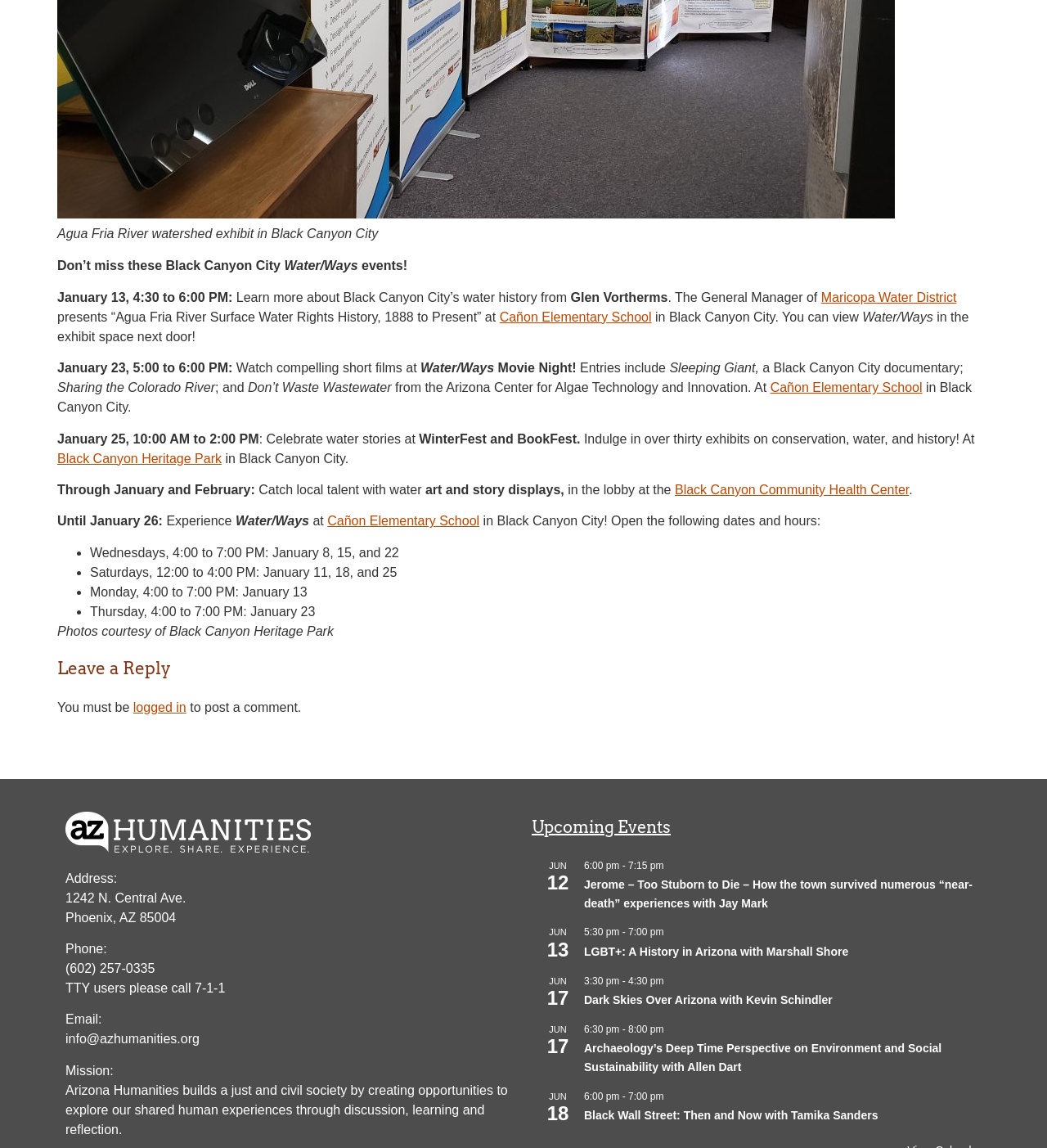Please answer the following question using a single word or phrase: 
What is the mission of Arizona Humanities?

building a just and civil society